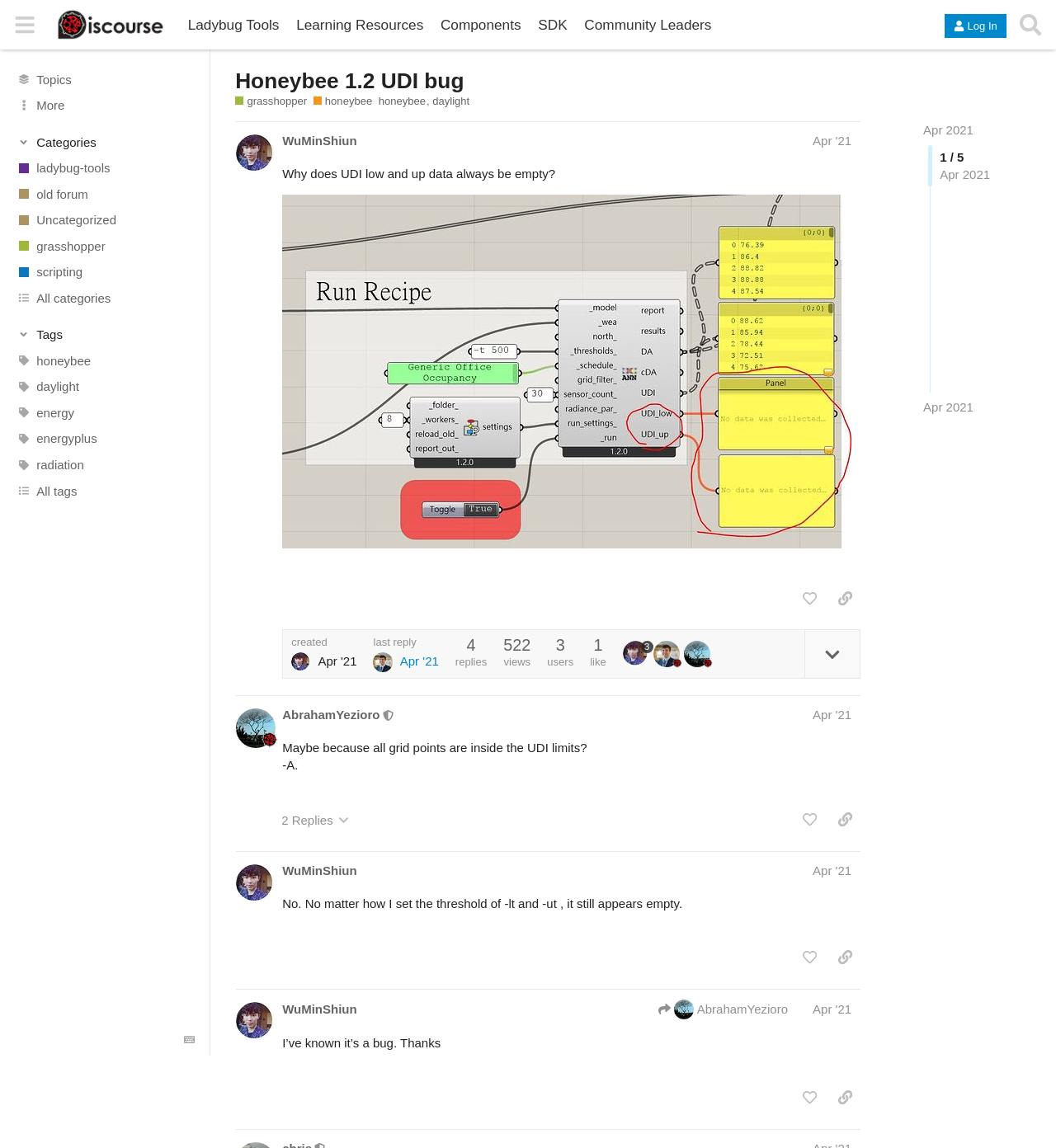What is the main heading displayed on the webpage? Please provide the text.

Honeybee 1.2 UDI bug